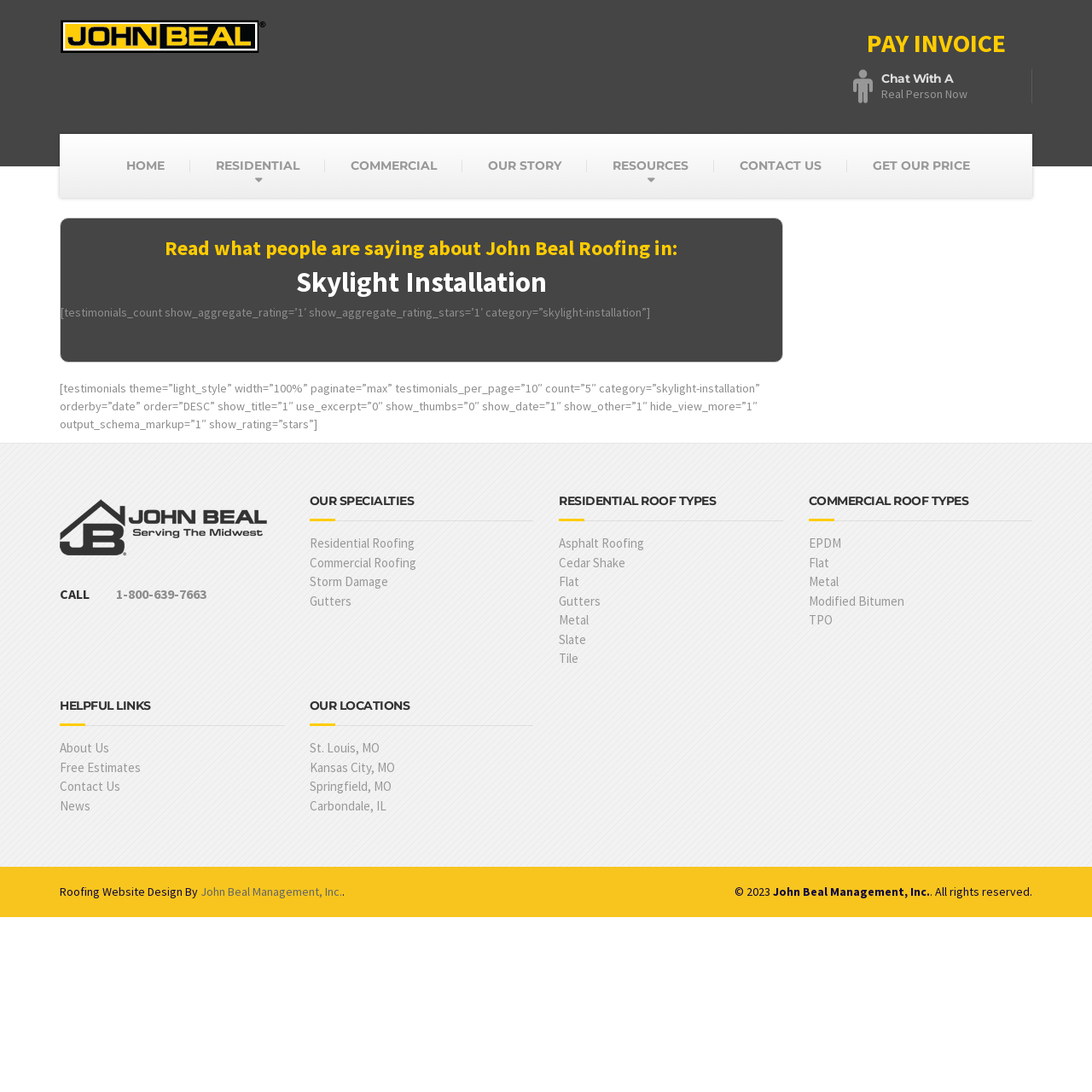From the webpage screenshot, identify the region described by COMMERCIAL. Provide the bounding box coordinates as (top-left x, top-left y, bottom-right x, bottom-right y), with each value being a floating point number between 0 and 1.

[0.297, 0.123, 0.423, 0.182]